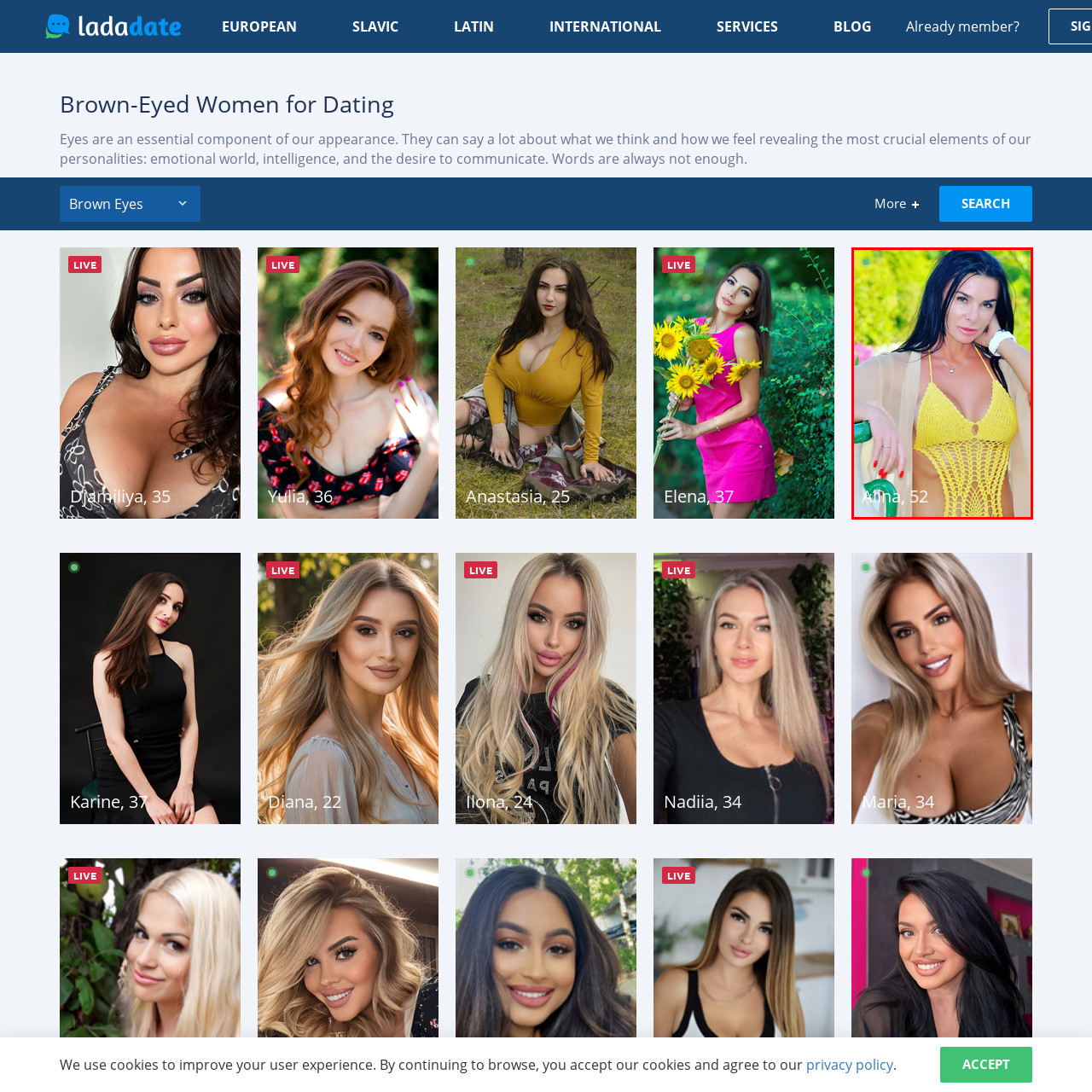Please look at the highlighted area within the red border and provide the answer to this question using just one word or phrase: 
What color is Alina's swimsuit?

Yellow